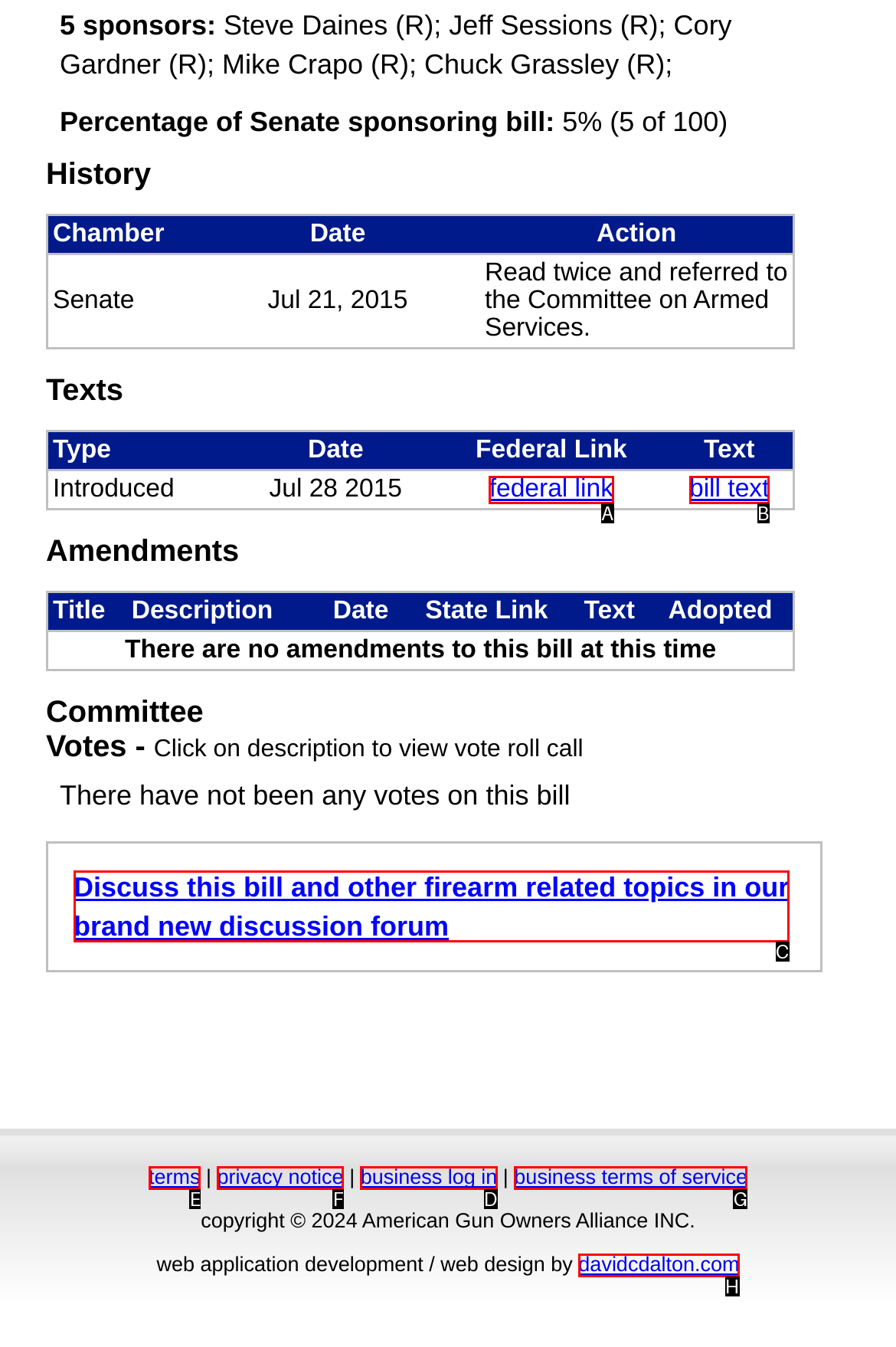Which choice should you pick to execute the task: View business log in
Respond with the letter associated with the correct option only.

D